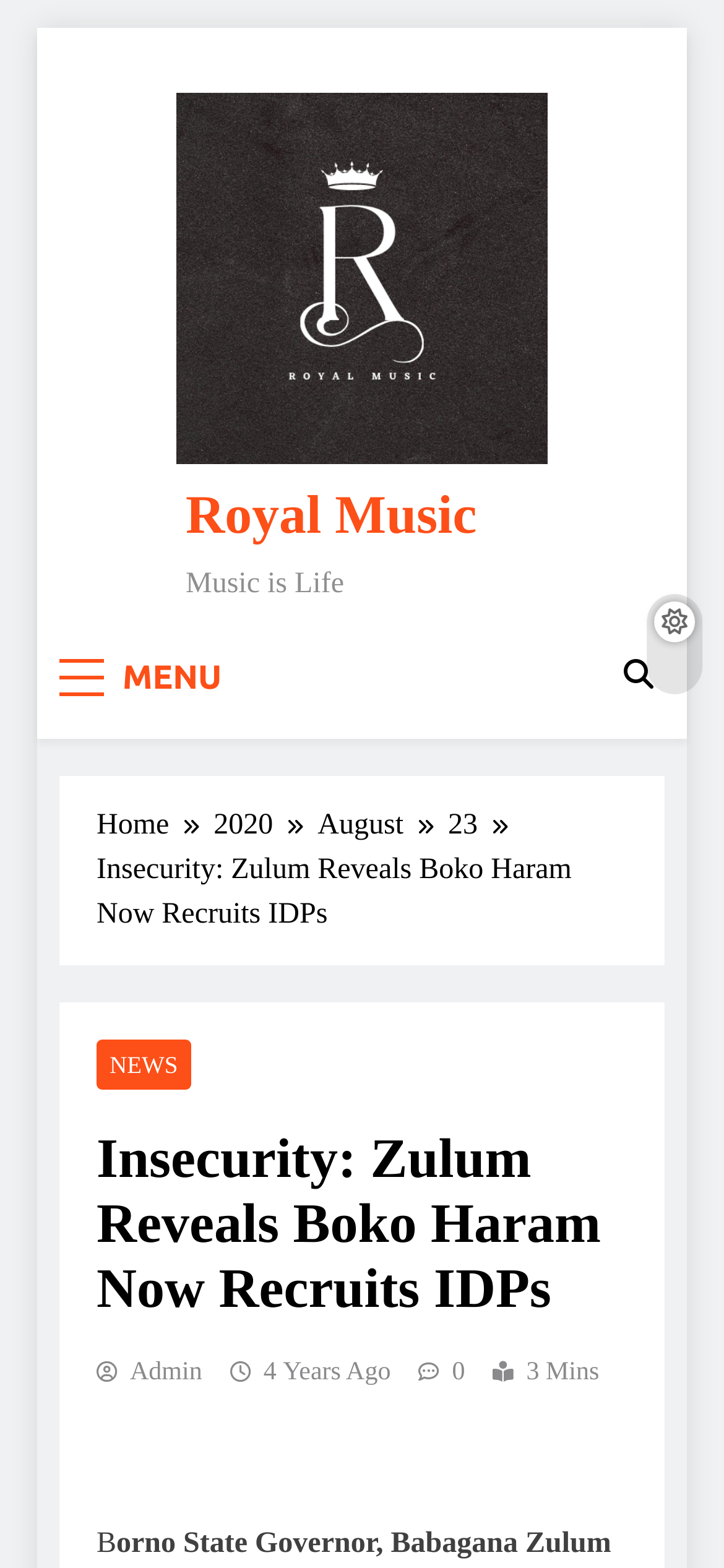Identify the bounding box coordinates for the element that needs to be clicked to fulfill this instruction: "Go to 'Home'". Provide the coordinates in the format of four float numbers between 0 and 1: [left, top, right, bottom].

[0.133, 0.512, 0.295, 0.541]